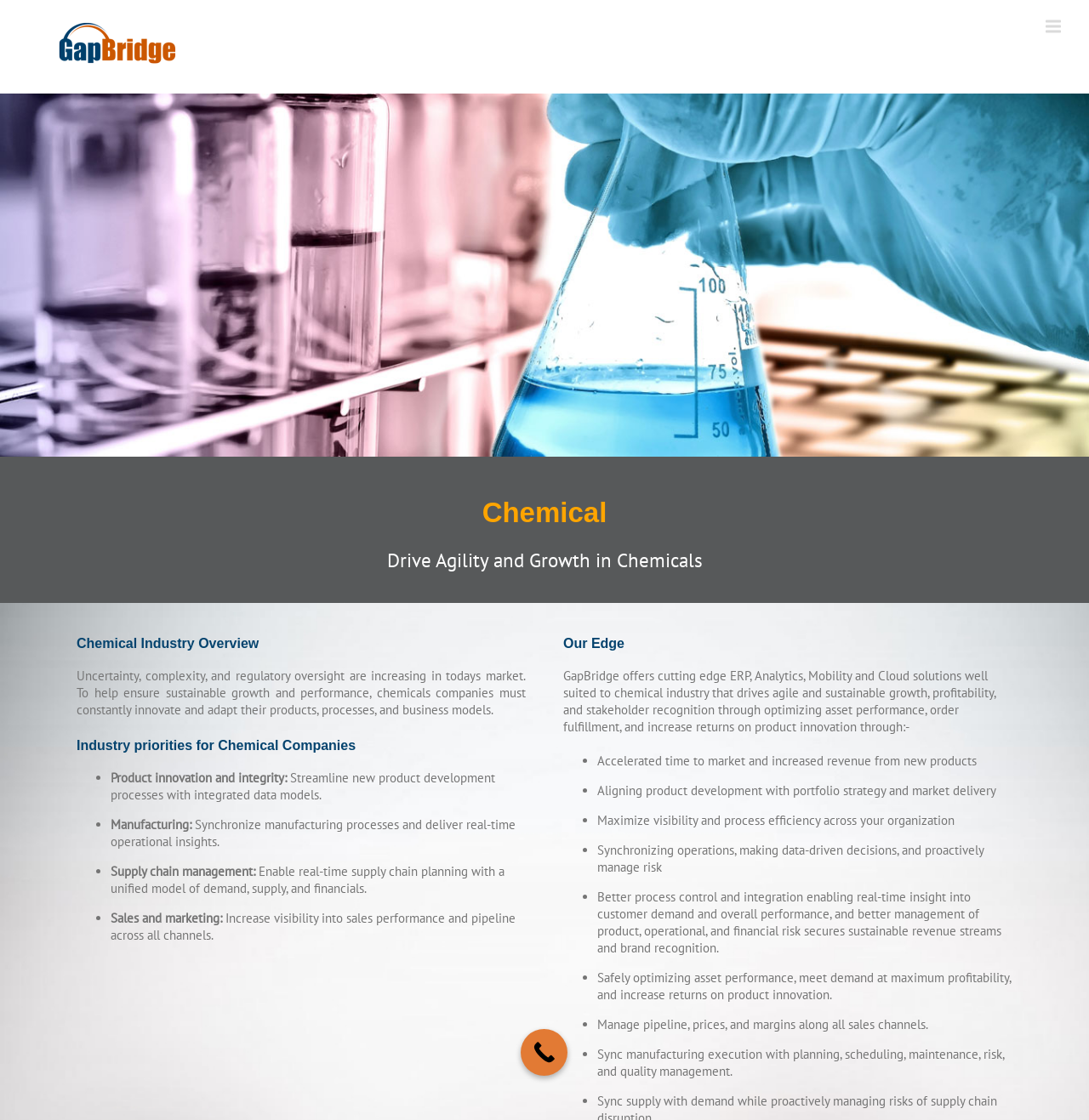Identify and provide the bounding box for the element described by: "alt="GapBridge Software Services"".

[0.023, 0.015, 0.195, 0.068]